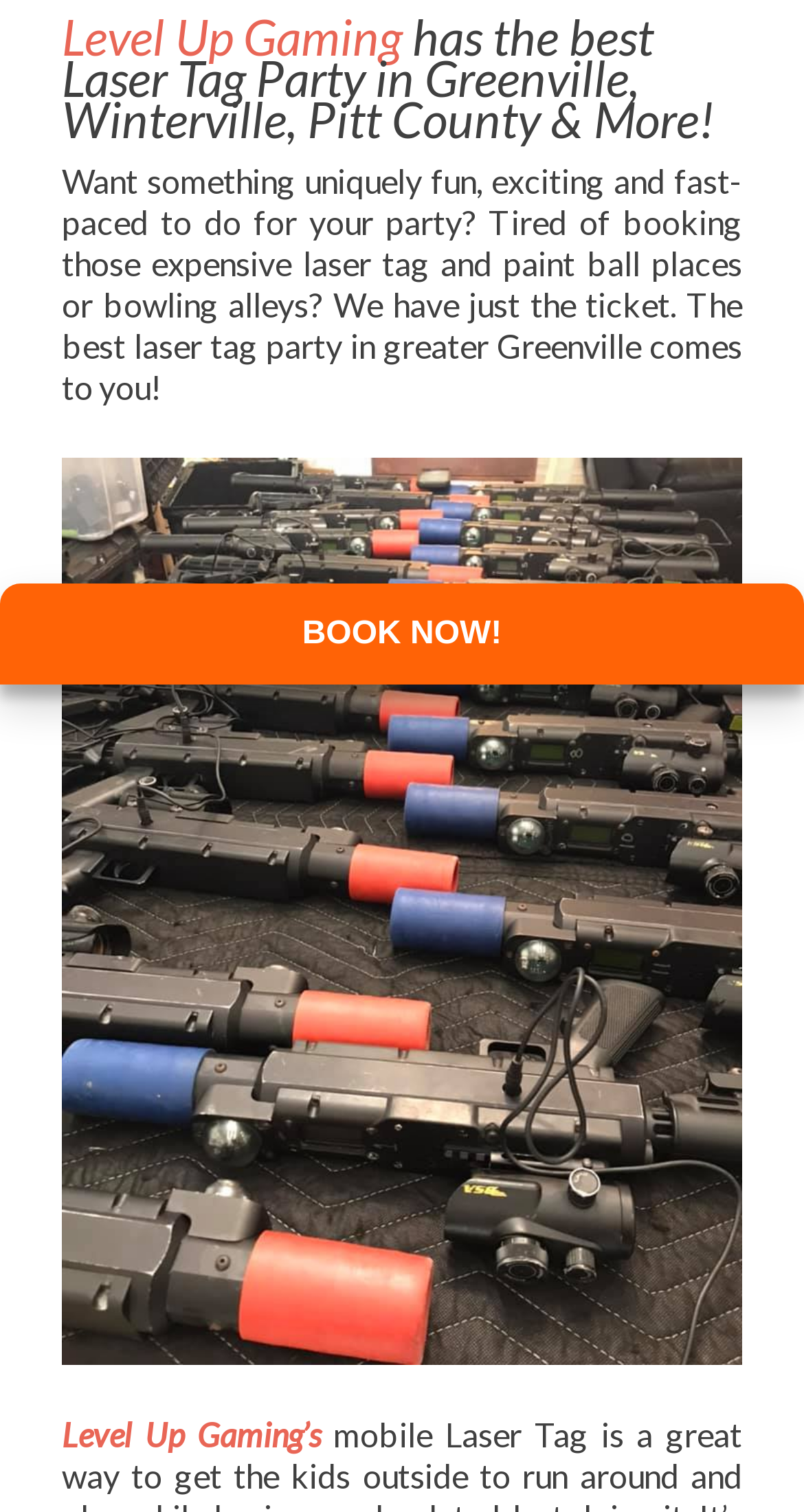Given the following UI element description: "Book Now!", find the bounding box coordinates in the webpage screenshot.

[0.376, 0.408, 0.624, 0.431]